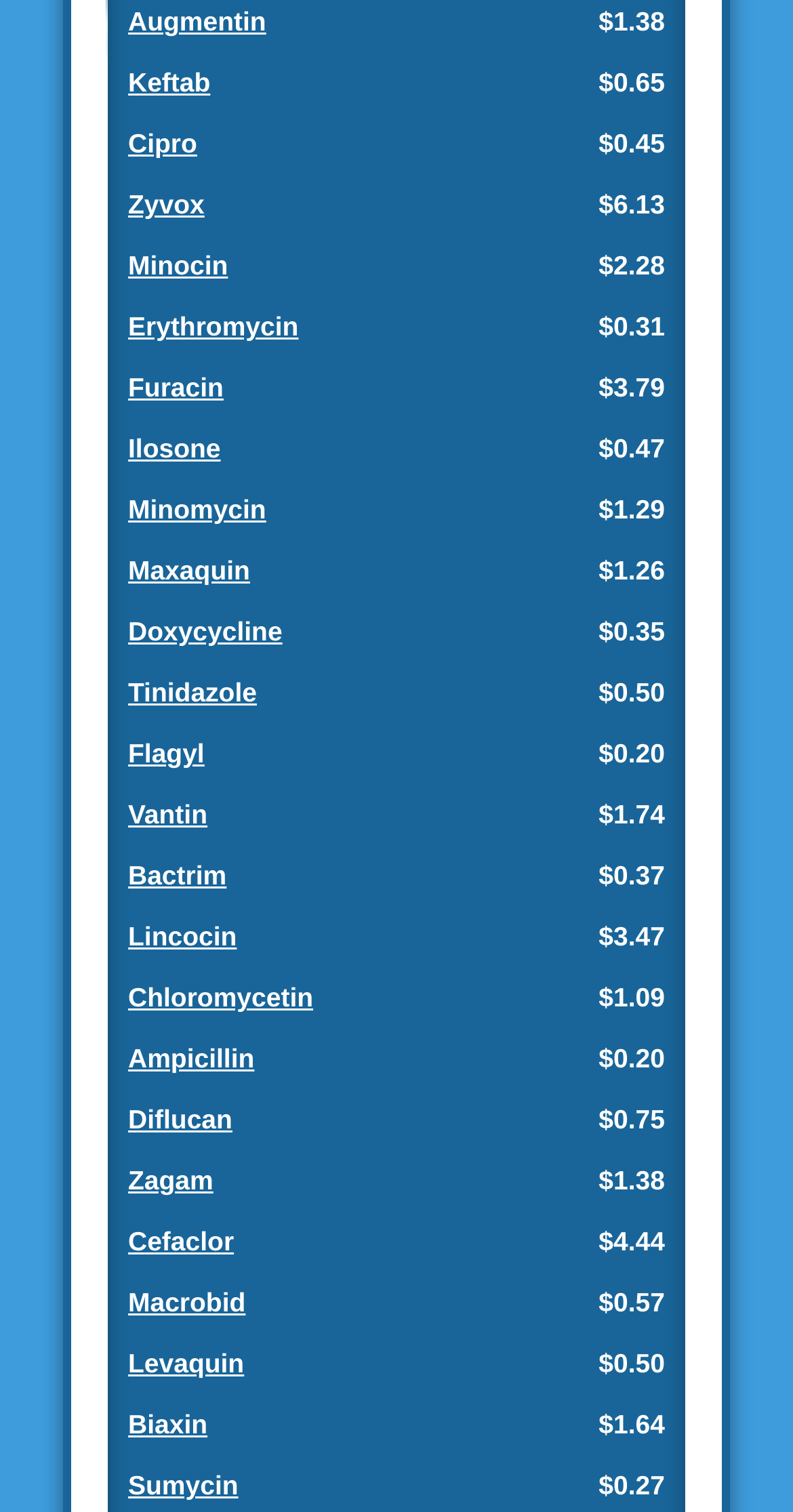Locate the bounding box coordinates of the element to click to perform the following action: 'View details of Cipro'. The coordinates should be given as four float values between 0 and 1, in the form of [left, top, right, bottom].

[0.162, 0.085, 0.249, 0.105]